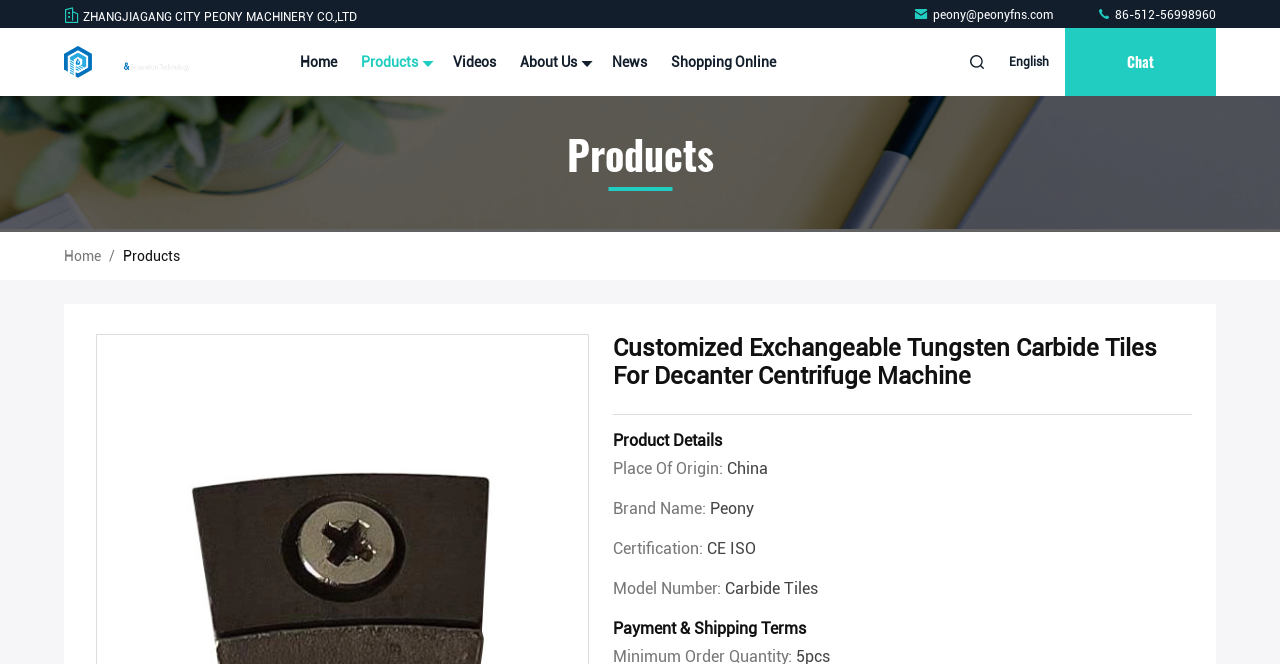Identify the bounding box coordinates for the element you need to click to achieve the following task: "Click the 'Previous' button". The coordinates must be four float values ranging from 0 to 1, formatted as [left, top, right, bottom].

None